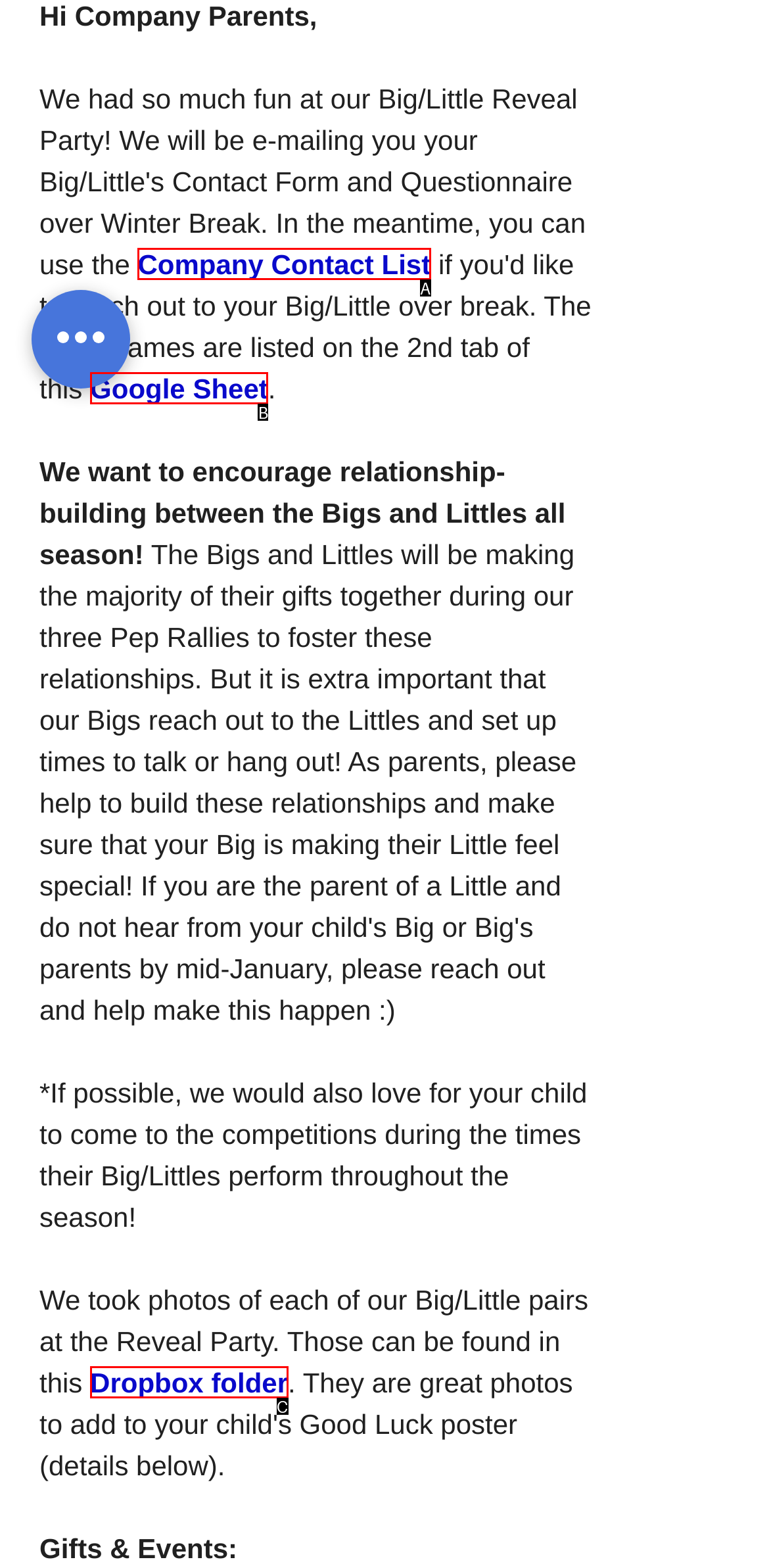Identify the matching UI element based on the description: Google Sheet
Reply with the letter from the available choices.

B